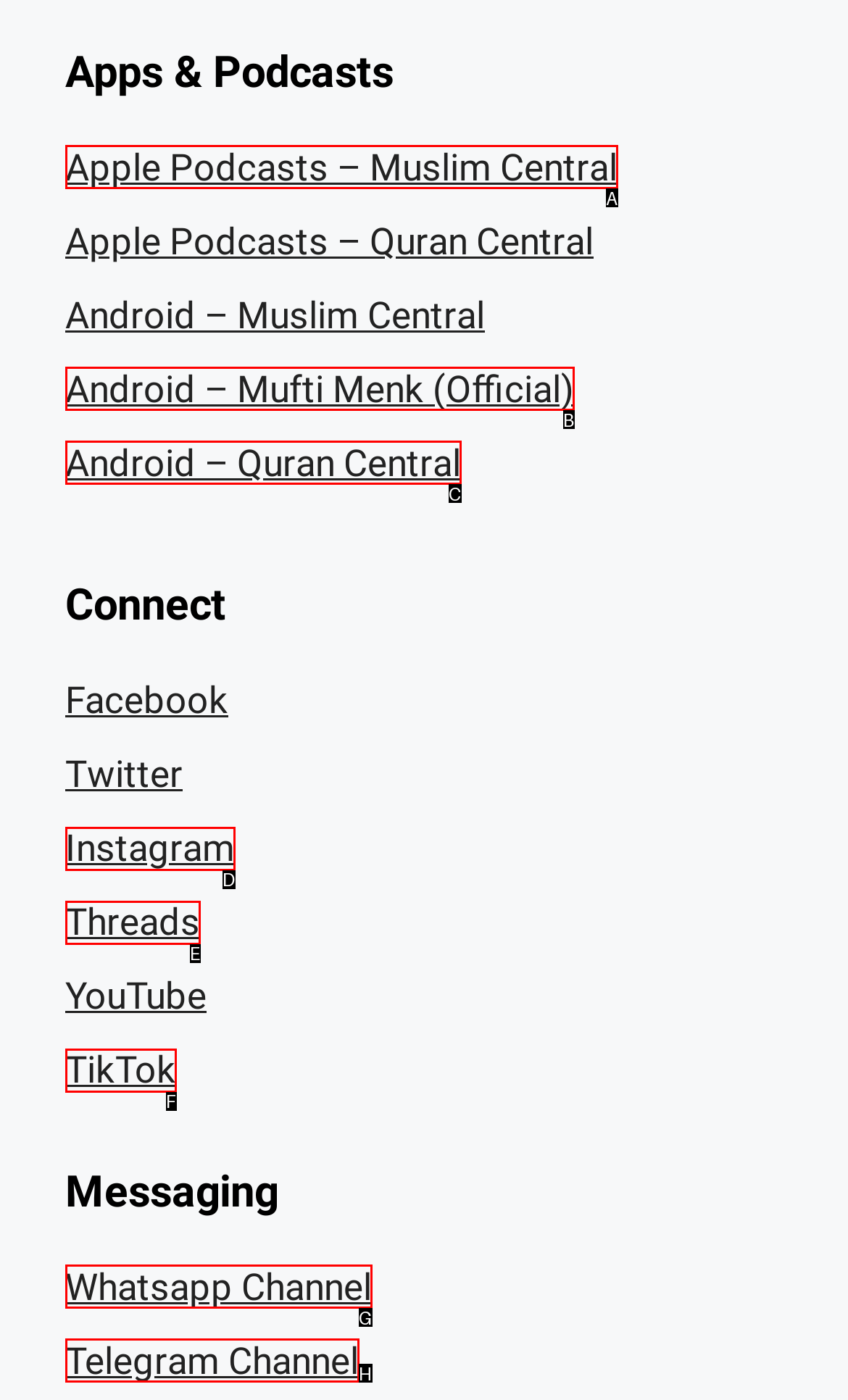Determine which UI element matches this description: Android – Mufti Menk (Official)
Reply with the appropriate option's letter.

B